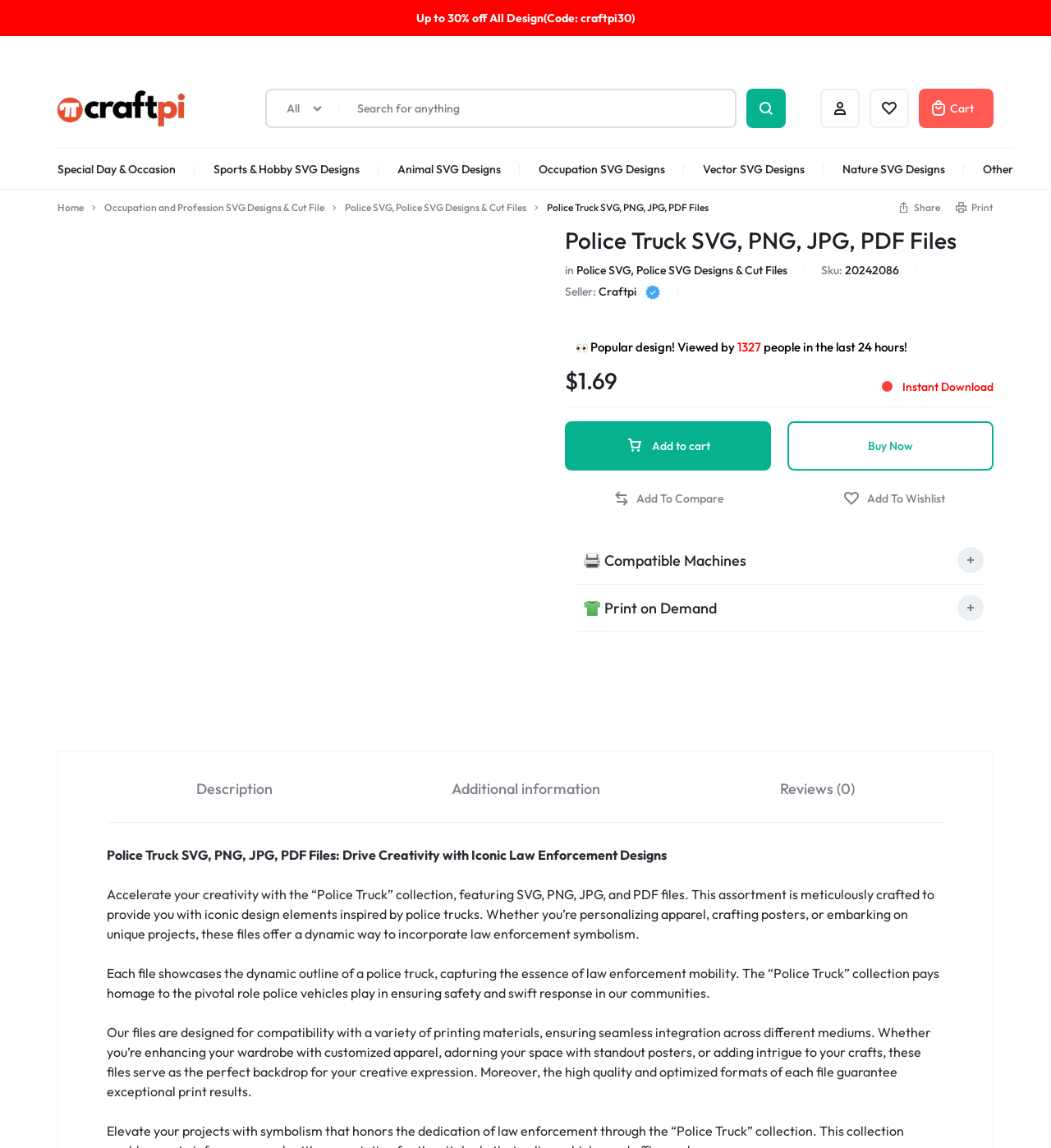Locate the UI element that matches the description Description in the webpage screenshot. Return the bounding box coordinates in the format (top-left x, top-left y, bottom-right x, bottom-right y), with values ranging from 0 to 1.

[0.102, 0.655, 0.345, 0.716]